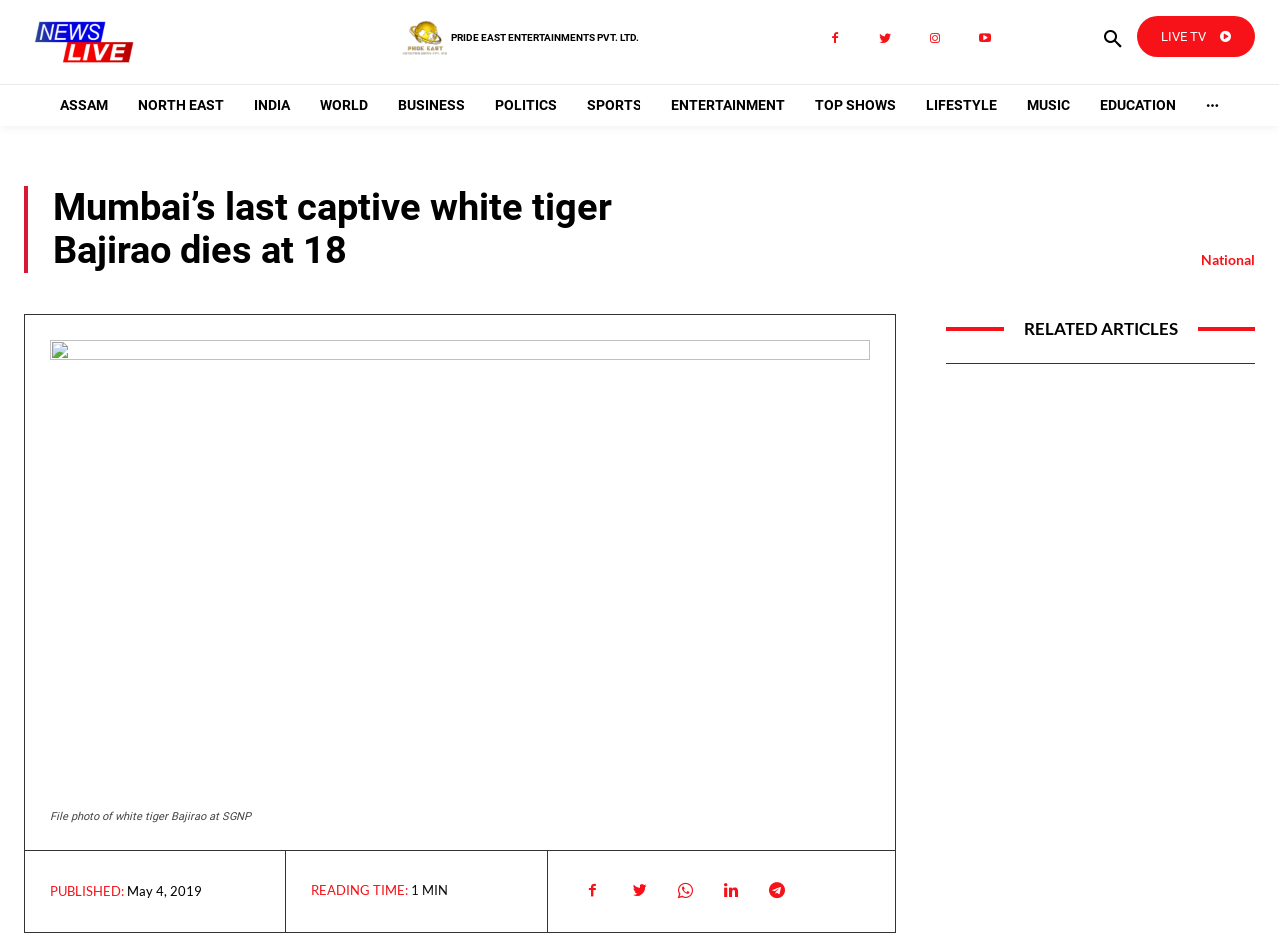Locate the bounding box coordinates of the area you need to click to fulfill this instruction: 'Read the article about ASSAM'. The coordinates must be in the form of four float numbers ranging from 0 to 1: [left, top, right, bottom].

[0.039, 0.088, 0.092, 0.132]